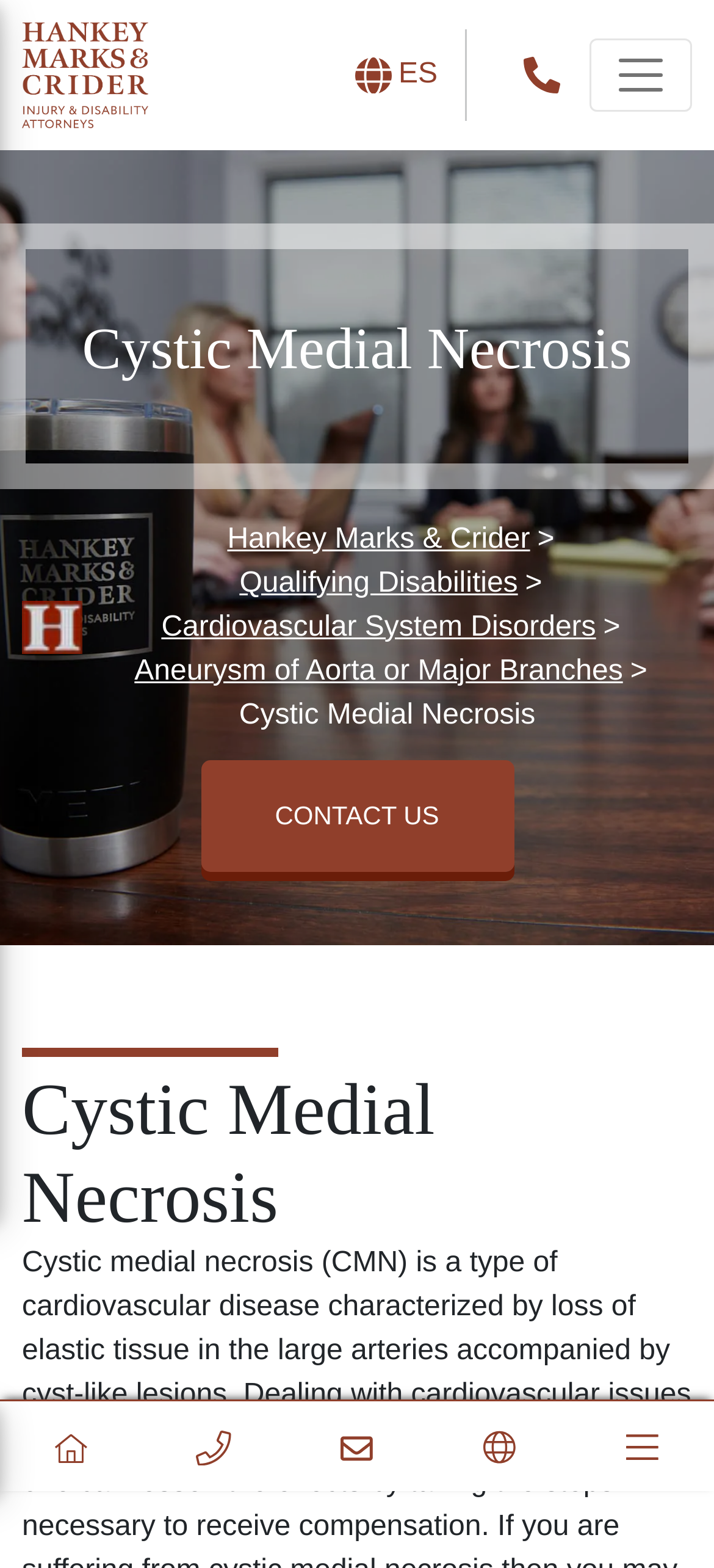Carefully observe the image and respond to the question with a detailed answer:
What is the purpose of the 'CONTACT US' button?

I found the purpose of the 'CONTACT US' button by looking at its location and text, which suggests that it is a call-to-action button for users to contact the law firm.